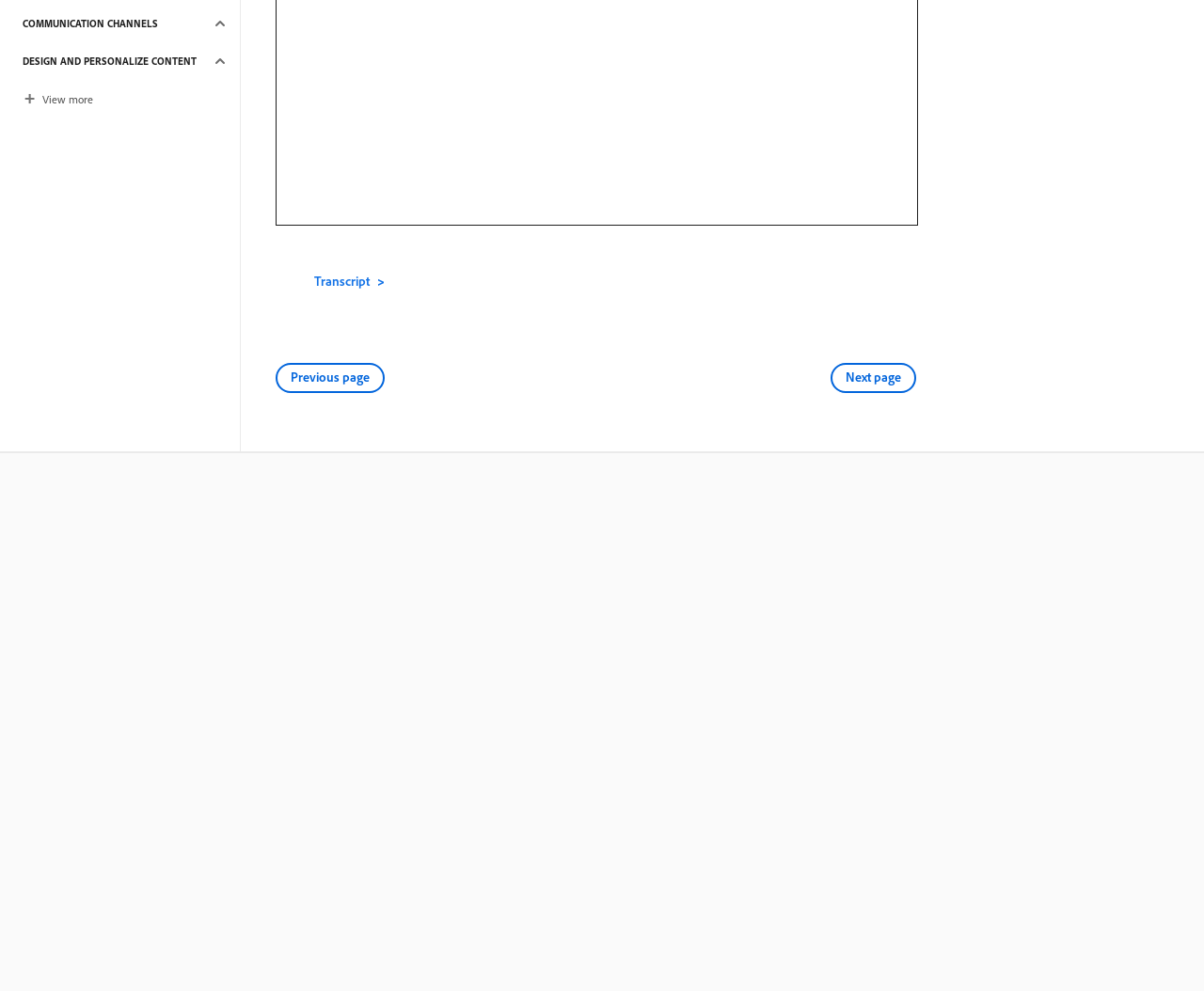Extract the bounding box coordinates of the UI element described by: "Design and personalize content". The coordinates should include four float numbers ranging from 0 to 1, e.g., [left, top, right, bottom].

[0.009, 0.046, 0.19, 0.077]